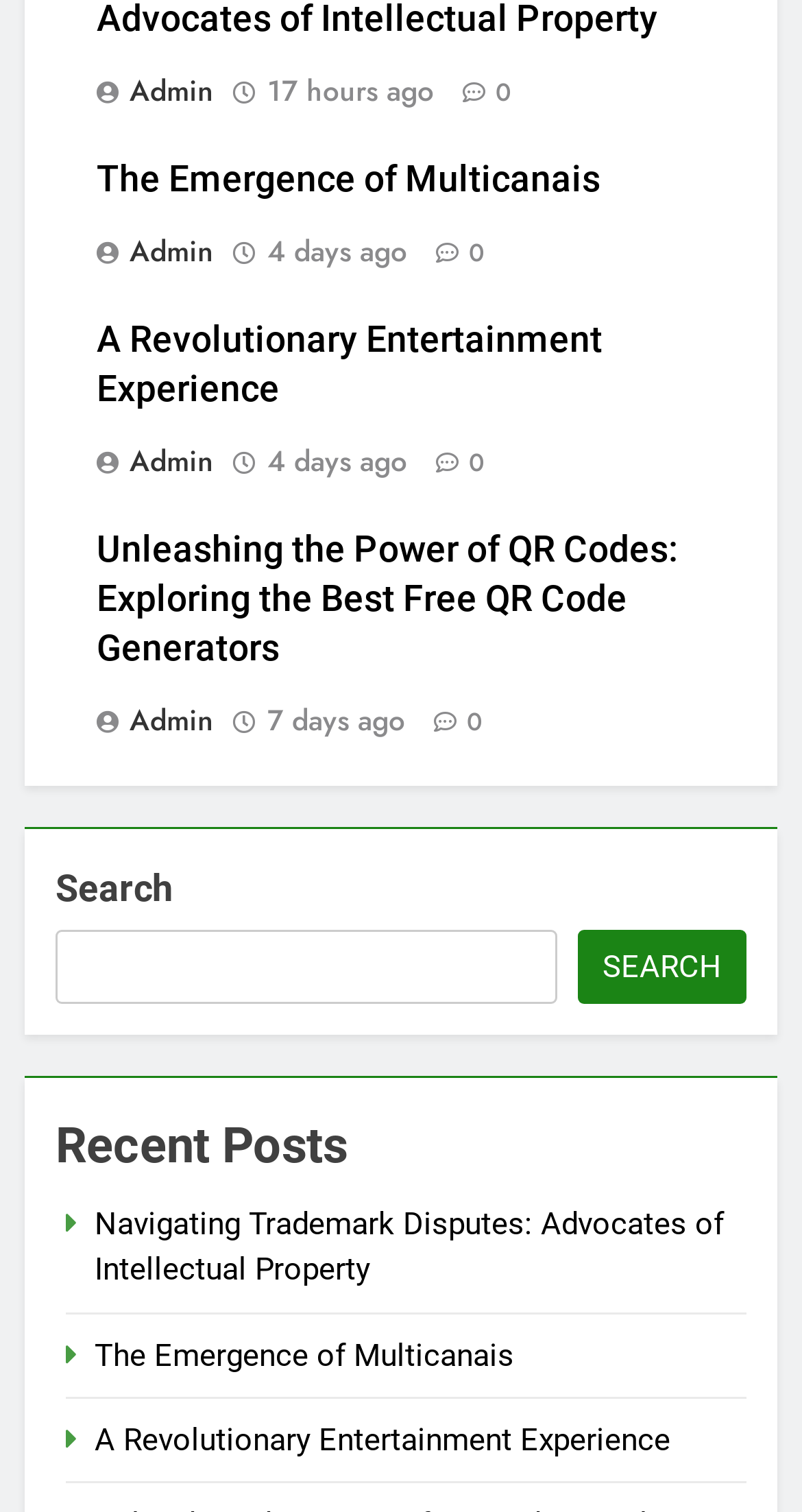How many links are in the 'Recent Posts' section?
Observe the image and answer the question with a one-word or short phrase response.

3